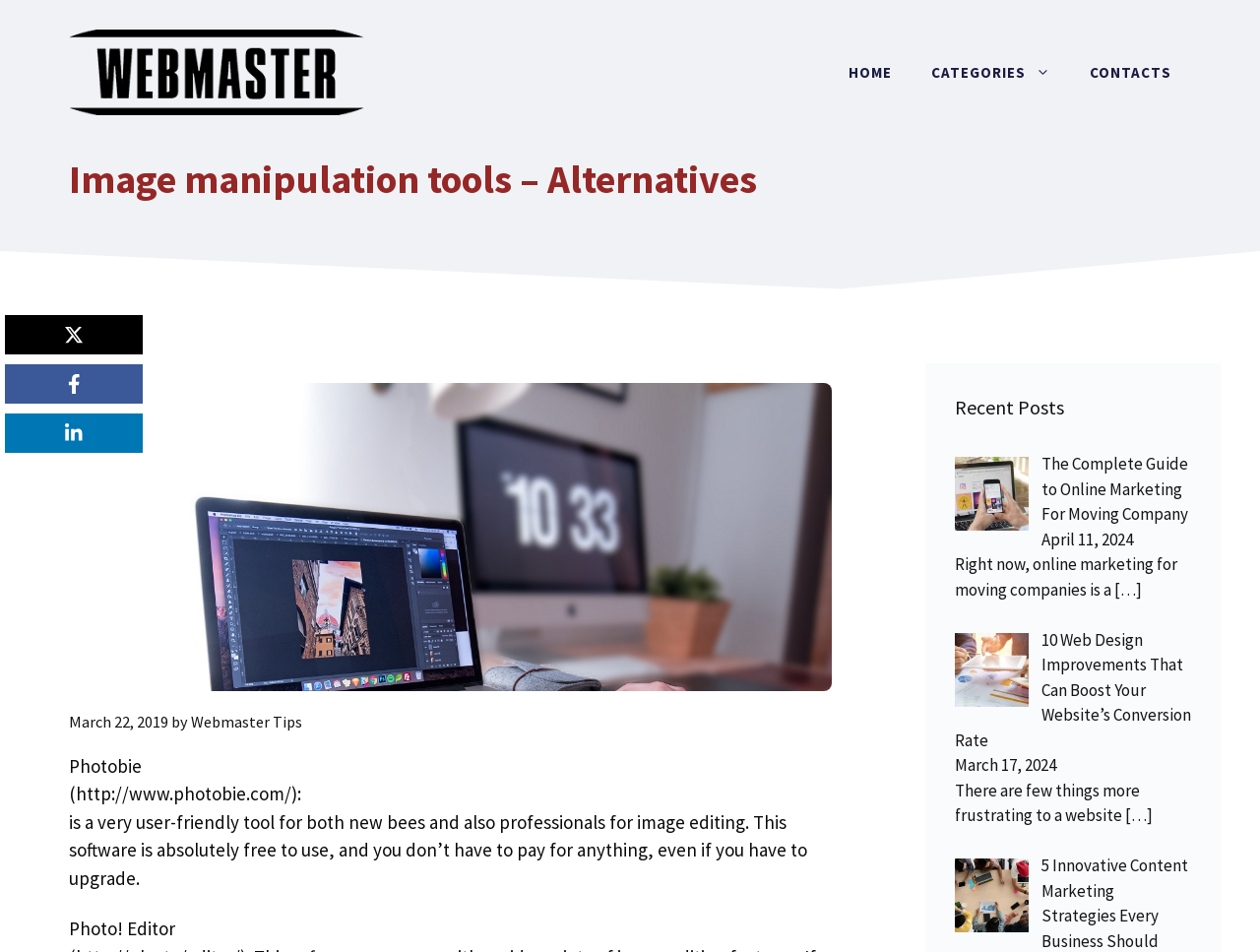What is the name of the author of the posts on this webpage?
Refer to the image and provide a thorough answer to the question.

The webpage mentions 'by Webmaster Tips' which suggests that Webmaster Tips is the author of the posts on this webpage.